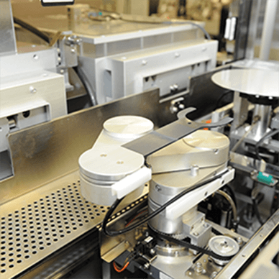Describe every aspect of the image in depth.

The image features a sophisticated piece of machinery from a wafer manufacturing facility. In the foreground, a sleek, metallic robotic arm is visible, designed for precision handling and movement of delicate wafers during the production process. This assembly illustrates the intricate and advanced technological environment of semiconductor fabrication, highlighting components such as conveyor belts and automated tools that are essential for efficient wafer processing. The setting suggests a cleanroom environment, characteristic of the high standards required in semiconductor manufacturing to prevent contamination and ensure product quality.